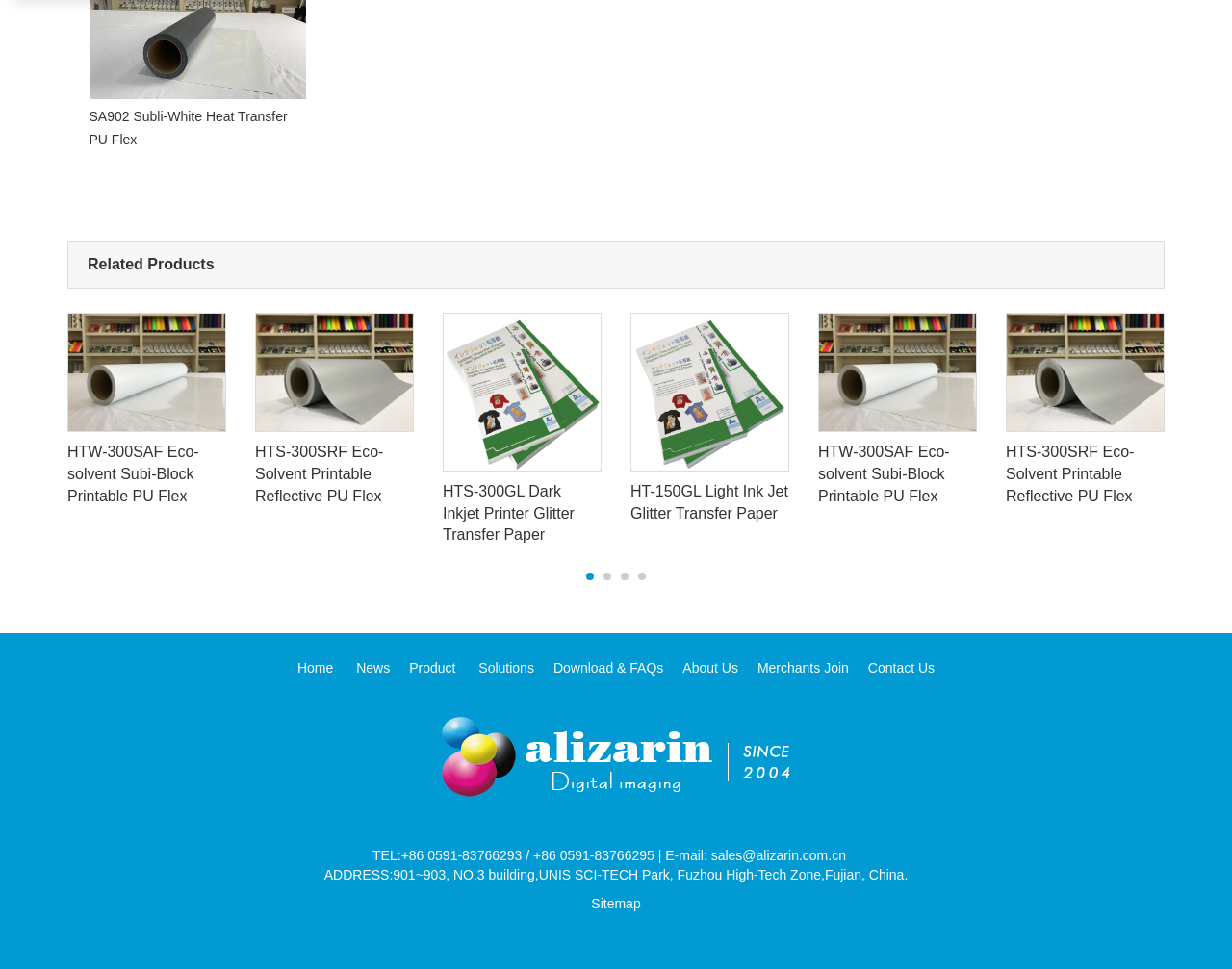Give the bounding box coordinates for this UI element: "About Us". The coordinates should be four float numbers between 0 and 1, arranged as [left, top, right, bottom].

[0.554, 0.681, 0.599, 0.697]